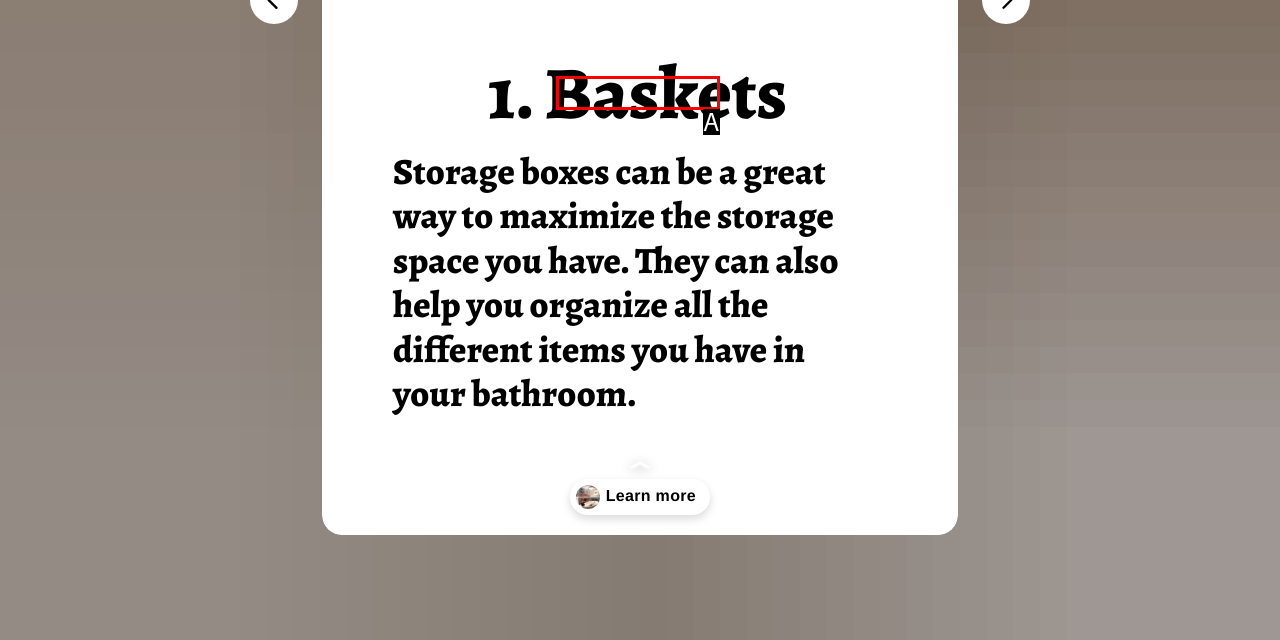Please identify the UI element that matches the description: 1. Baskets
Respond with the letter of the correct option.

A